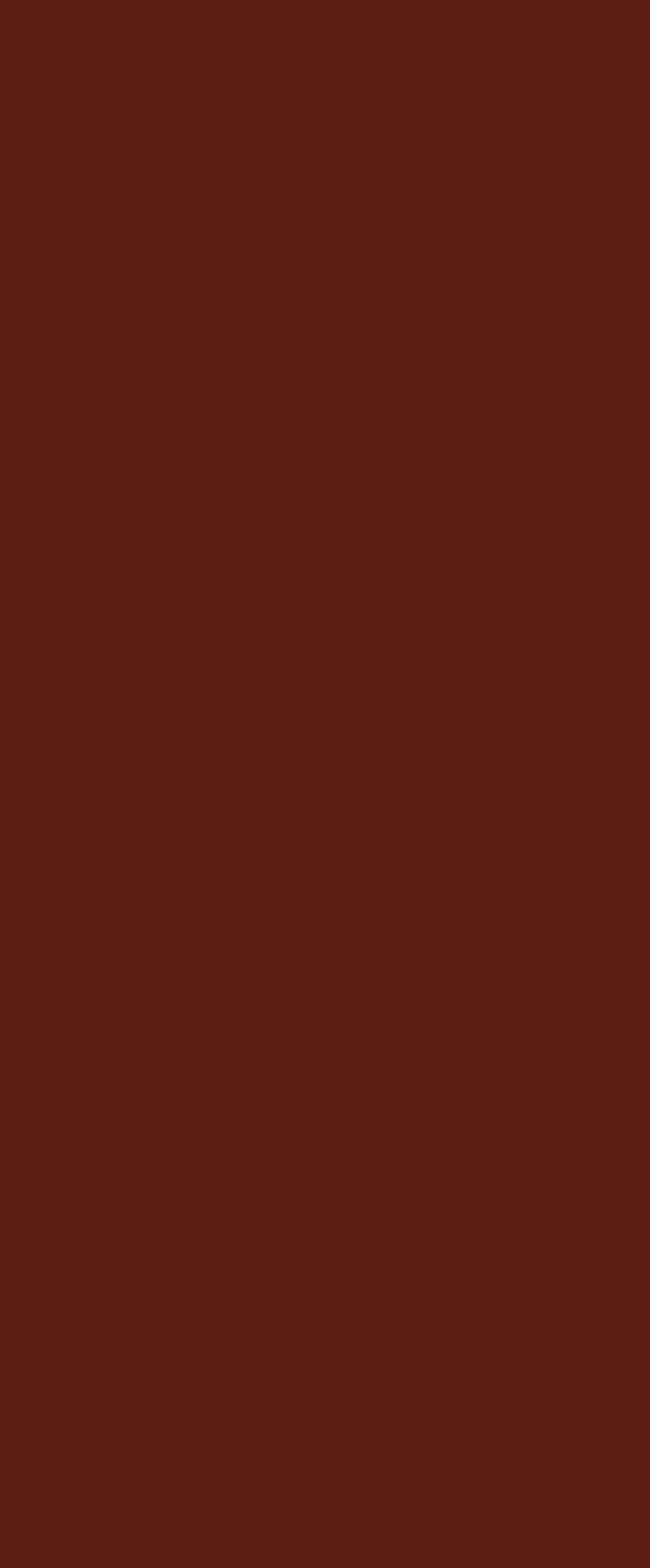From the webpage screenshot, predict the bounding box of the UI element that matches this description: "فارسی".

None